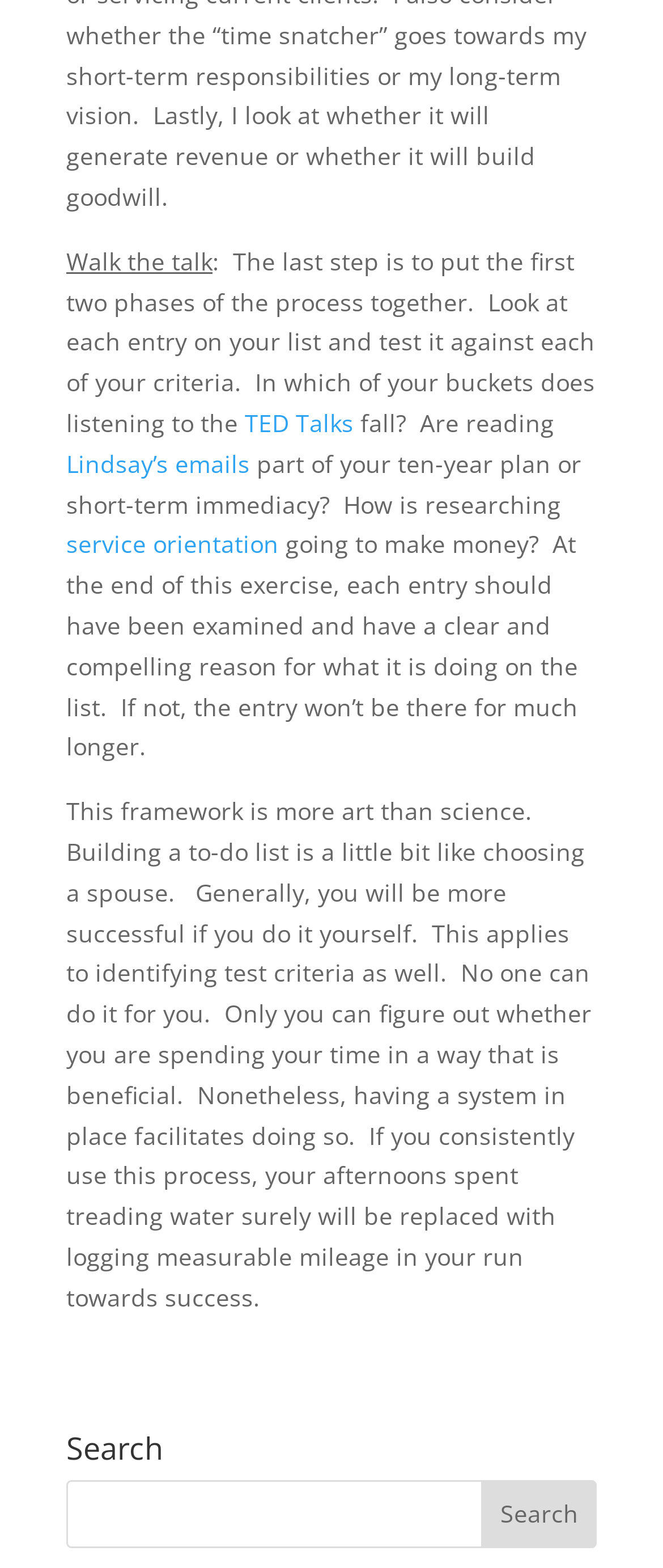What is the title of the first section?
Using the information from the image, answer the question thoroughly.

The first section of the webpage has a static text element with the title 'Walk the talk', which is located at the top of the page with a bounding box of [0.1, 0.156, 0.321, 0.177].